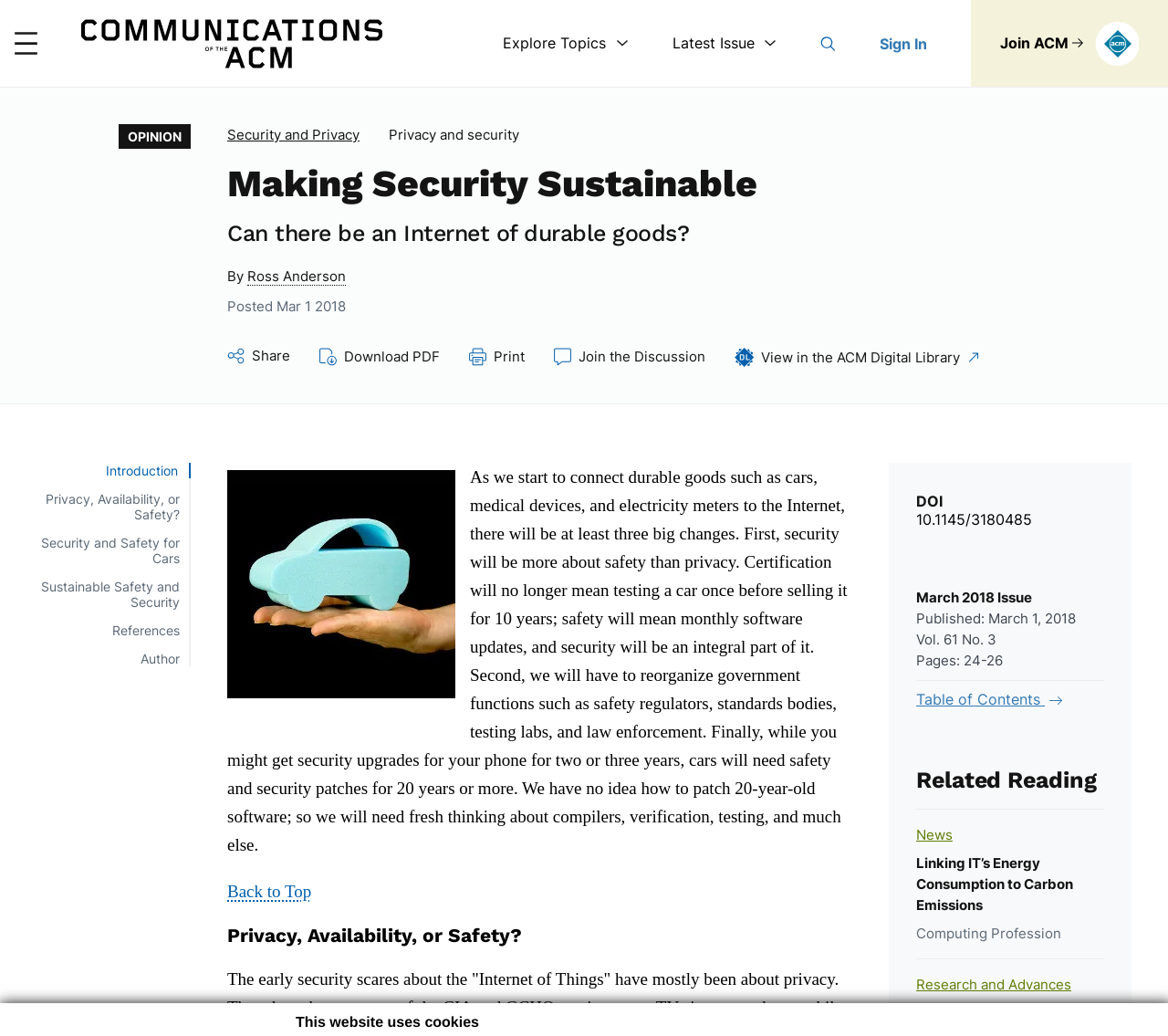Give a detailed overview of the webpage's appearance and contents.

The webpage is about an article titled "Making Security Sustainable" from Communications of the ACM. At the top, there is a notification about the website using cookies. Below it, there is a main menu button with an icon, followed by links to "Home", "Explore Topics", and "Latest Issue". On the right side, there are links to "Search", "Sign In", and "Join ACM".

The main content of the webpage is an article with a heading "Making Security Sustainable" and a subheading "Can there be an Internet of durable goods?". The article is written by Ross Anderson and was posted on March 1, 2018. There are links to share, download the PDF, print, and join the discussion.

Below the article, there are links to related sections, including "Introduction", "Privacy, Availability, or Safety?", "Security and Safety for Cars", "Sustainable Safety and Security", and "References". There is also an illustration related to the article.

The article itself discusses the importance of security and safety in the context of connecting durable goods to the Internet. It highlights the need for fresh thinking about compilers, verification, testing, and more.

At the bottom of the webpage, there are links to "Back to Top", "DOI", and "March 2018 Issue". There is also information about the publication, including the volume, issue, and page numbers. Additionally, there are links to the table of contents and related reading, including news and research articles.